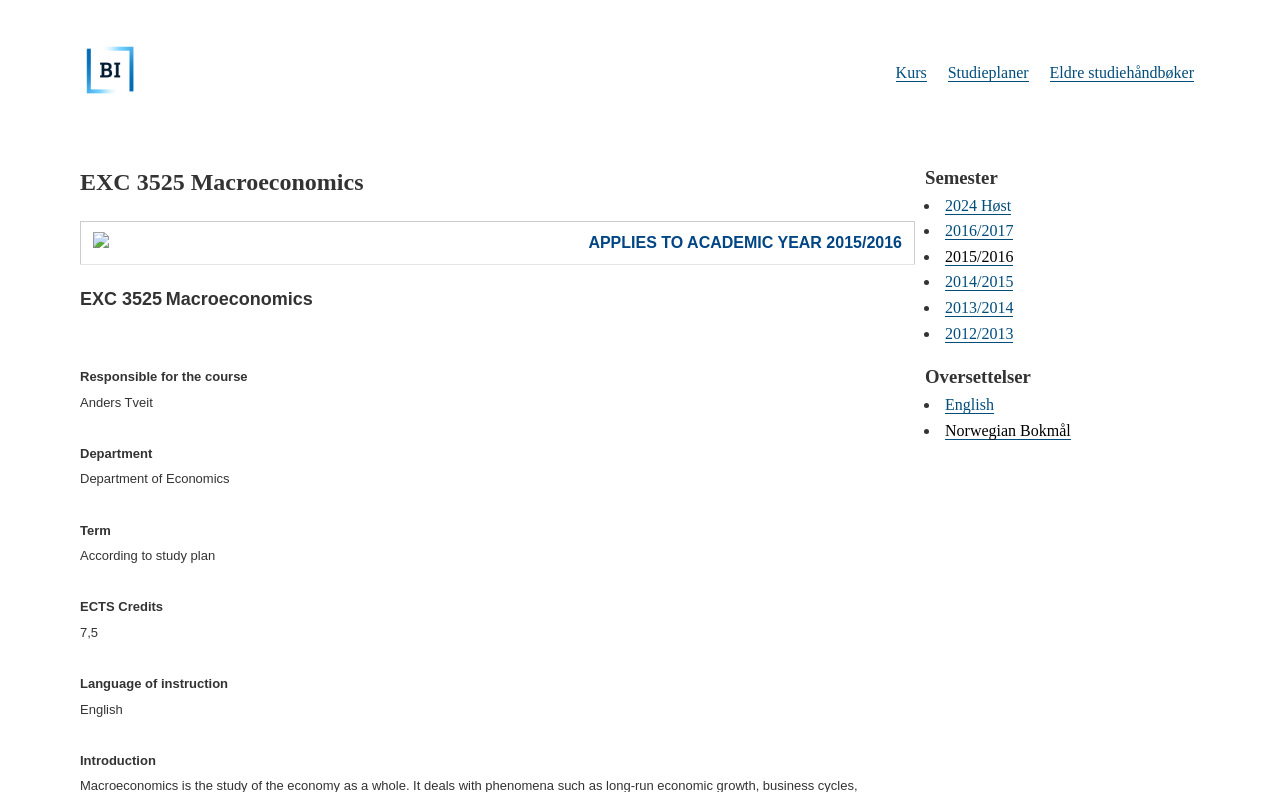Please locate the bounding box coordinates of the region I need to click to follow this instruction: "Translate the page to English".

[0.738, 0.5, 0.776, 0.523]